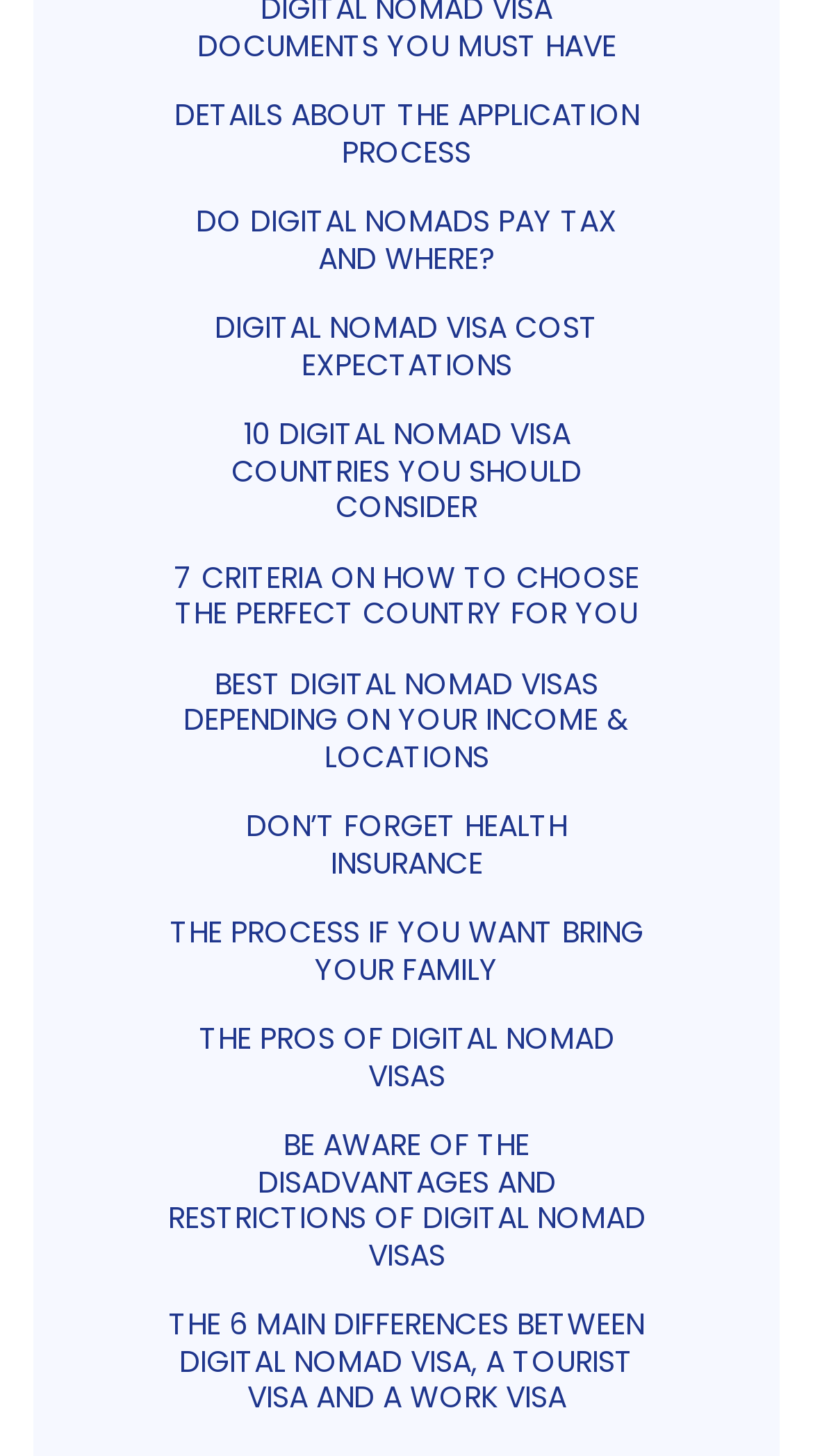Can families be involved in the digital nomad visa process?
Look at the image and respond with a one-word or short phrase answer.

Yes